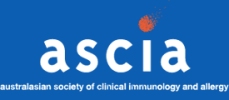What is the shape of the artistic element above the letter 'i'?
Using the screenshot, give a one-word or short phrase answer.

Orange splash